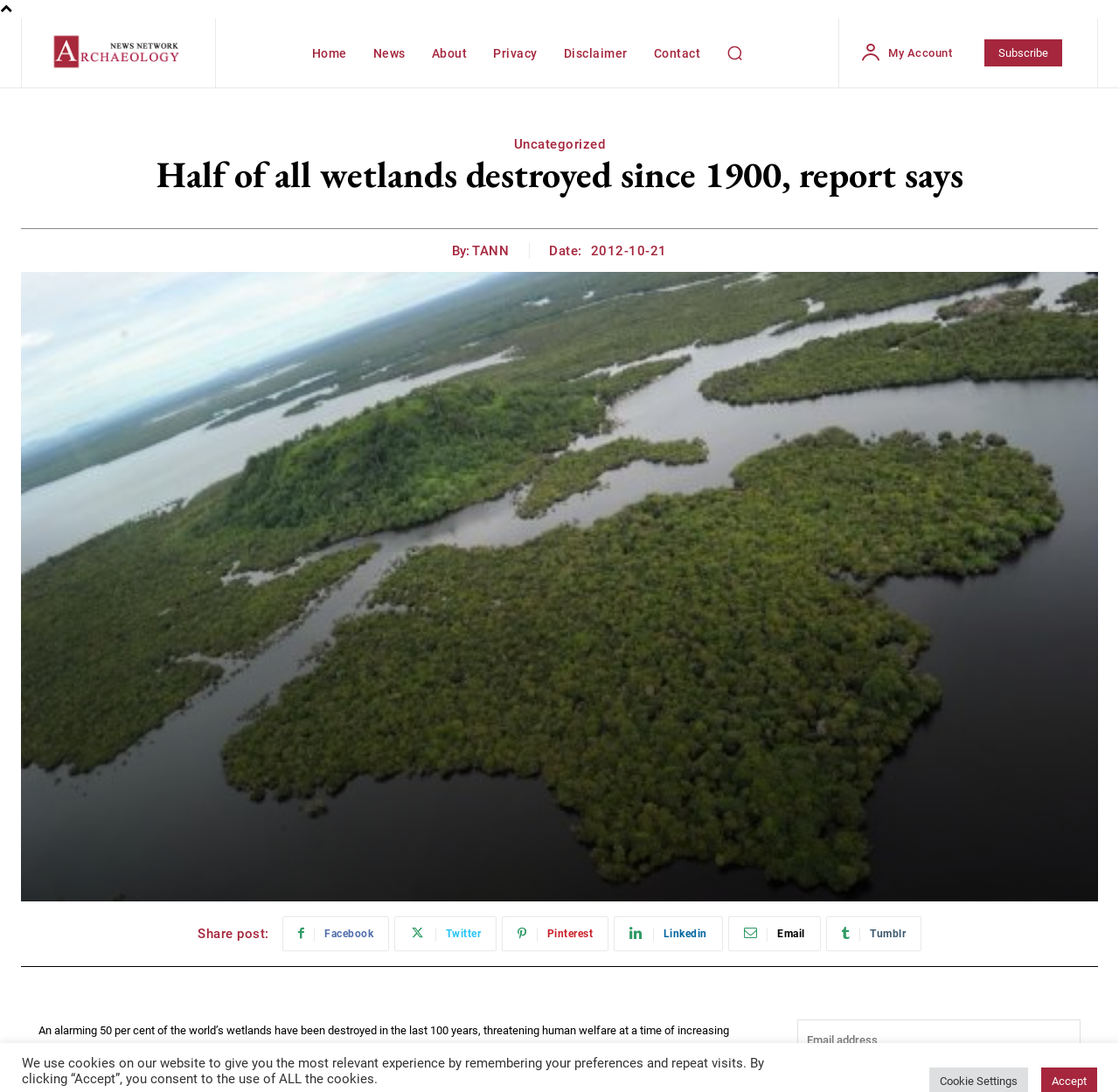What is the name of the news network?
Using the image, respond with a single word or phrase.

The Archaeology News Network